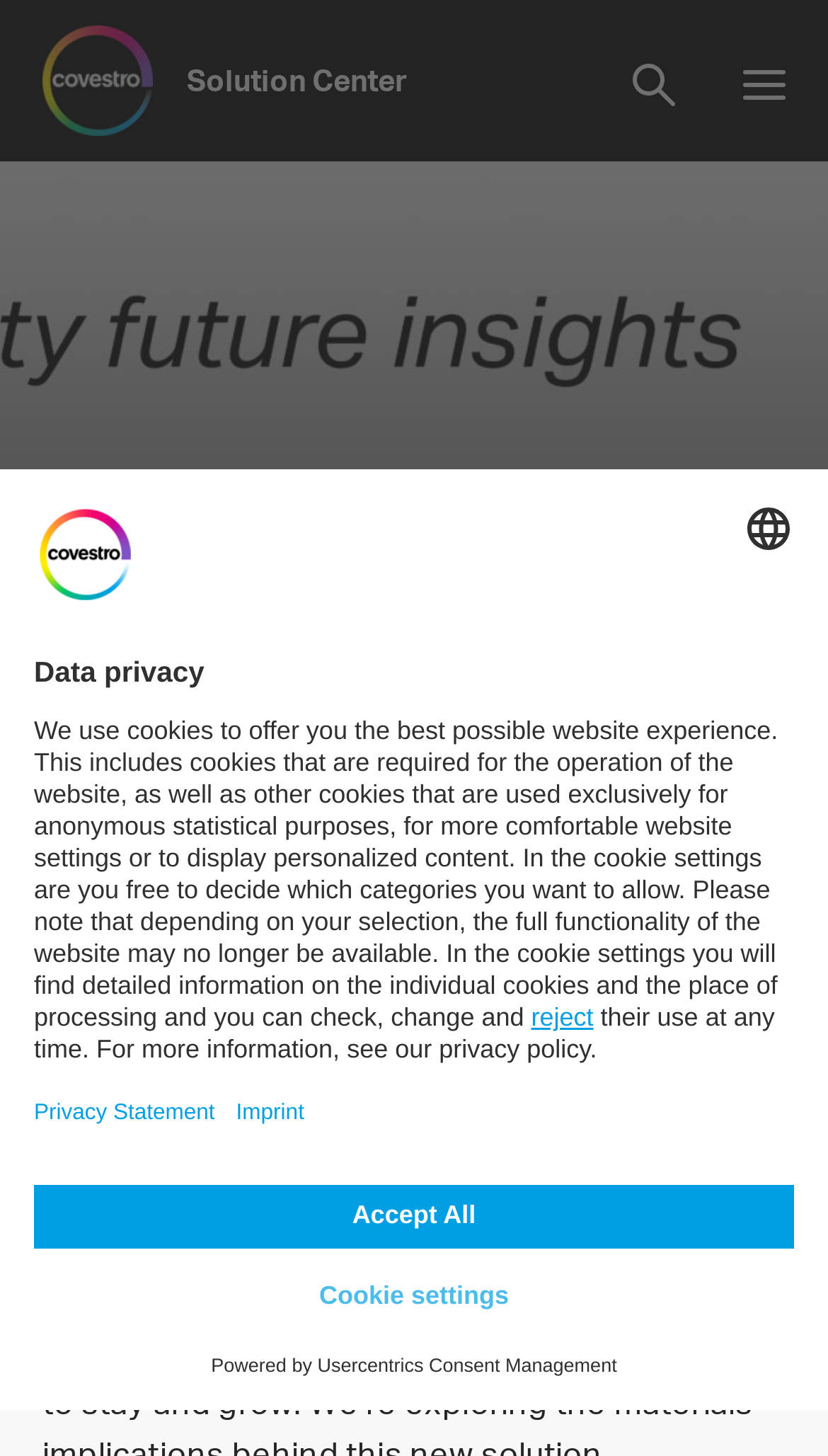Using the element description: "Search", determine the bounding box coordinates for the specified UI element. The coordinates should be four float numbers between 0 and 1, [left, top, right, bottom].

[0.764, 0.041, 0.815, 0.07]